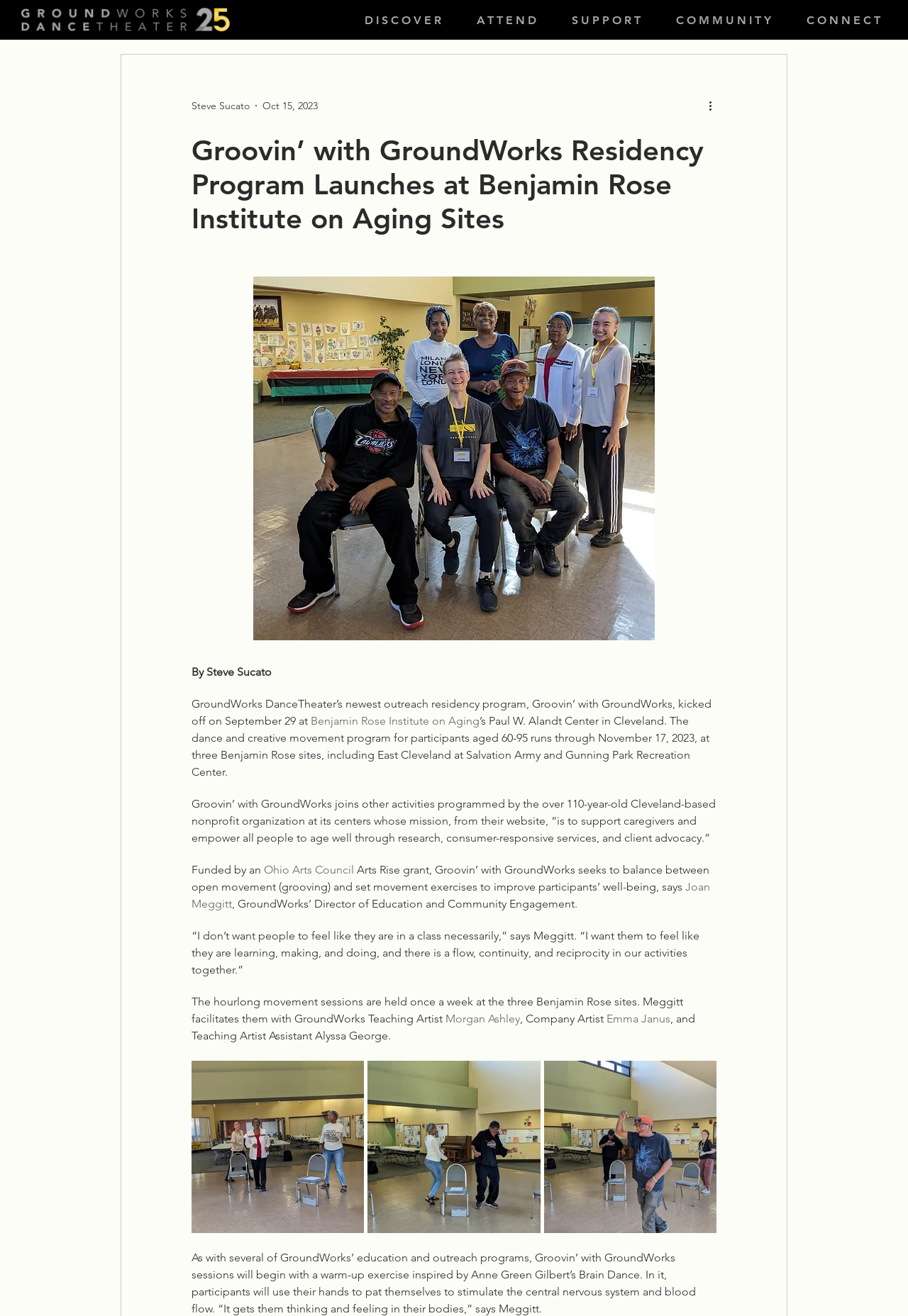Please specify the bounding box coordinates of the clickable region to carry out the following instruction: "Click on the 'Benjamin Rose Institute on Aging' link". The coordinates should be four float numbers between 0 and 1, in the format [left, top, right, bottom].

[0.342, 0.543, 0.528, 0.553]